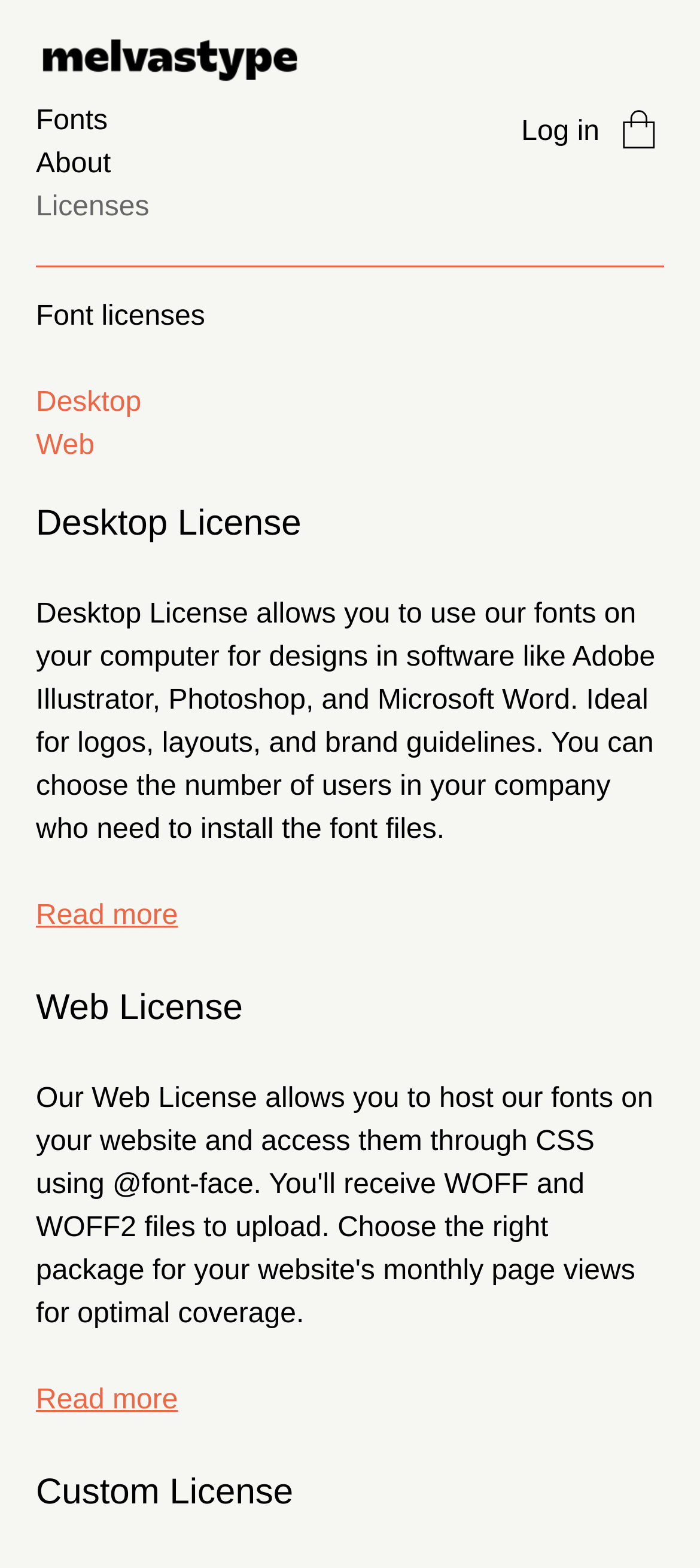Pinpoint the bounding box coordinates of the element to be clicked to execute the instruction: "Click the Web link".

[0.051, 0.275, 0.135, 0.294]